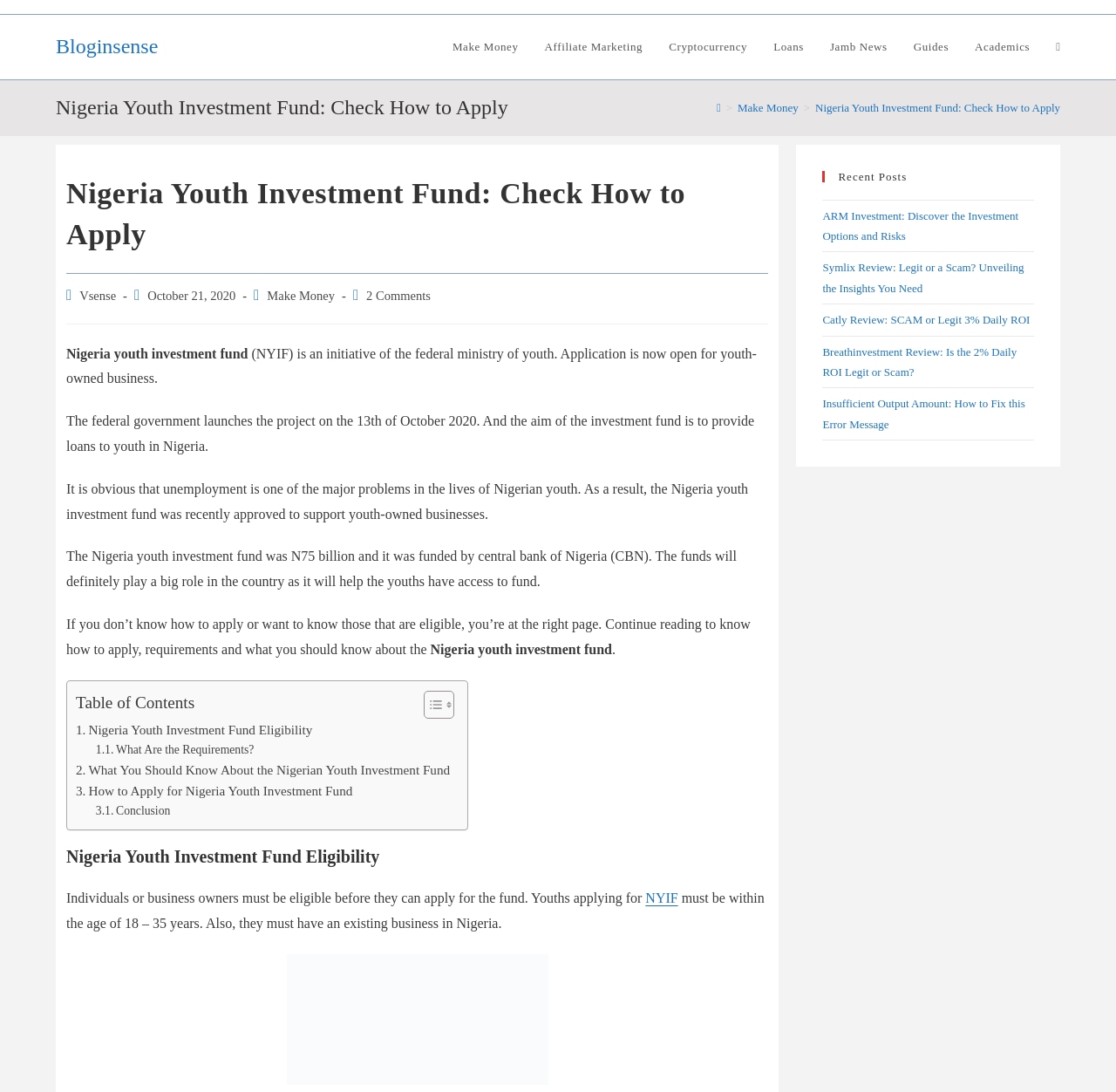Write an extensive caption that covers every aspect of the webpage.

The webpage is about the Nigeria Youth Investment Fund (NYIF), an initiative of the federal ministry of youth. At the top, there is a navigation bar with links to various categories such as "Make Money", "Affiliate Marketing", "Cryptocurrency", "Loans", "Jamb News", "Guides", and "Academics". Below the navigation bar, there is a header section with the title "Nigeria Youth Investment Fund: Check How to Apply" and a breadcrumb navigation menu.

The main content of the webpage is divided into several sections. The first section provides an introduction to the NYIF, stating that it is an initiative of the federal ministry of youth and that application is now open for youth-owned businesses. The section also explains the aim of the investment fund, which is to provide loans to youth in Nigeria.

The next section provides more information about the NYIF, including its funding and the role it will play in the country. The section also mentions that the fund will help youths have access to funds.

The following section is a table of contents, which outlines the topics that will be covered in the webpage, including eligibility, requirements, and how to apply for the NYIF.

The subsequent sections provide detailed information on the eligibility criteria, requirements, and application process for the NYIF. These sections include headings, paragraphs of text, and links to related topics.

On the right-hand side of the webpage, there is a sidebar with a heading "Recent Posts" and links to several recent articles on various topics, including investment options and reviews of investment platforms.

There is also an image on the webpage, which appears to be related to the NYIF.